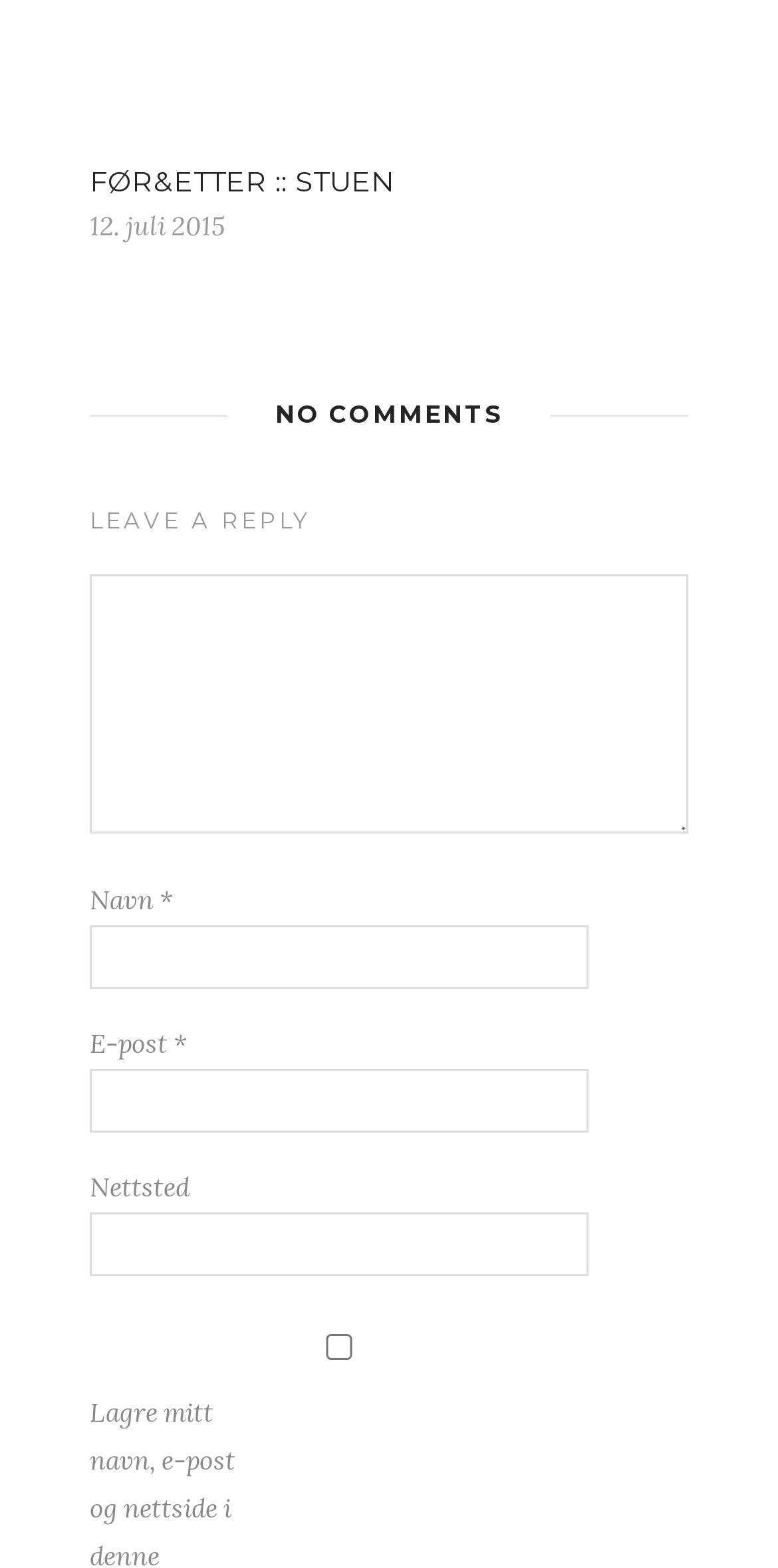What is the heading above the 'LEAVE A REPLY' section?
Give a detailed and exhaustive answer to the question.

I found the heading element 'NO COMMENTS' located above the 'LEAVE A REPLY' section, which has a bounding box coordinate [0.115, 0.257, 0.885, 0.272].